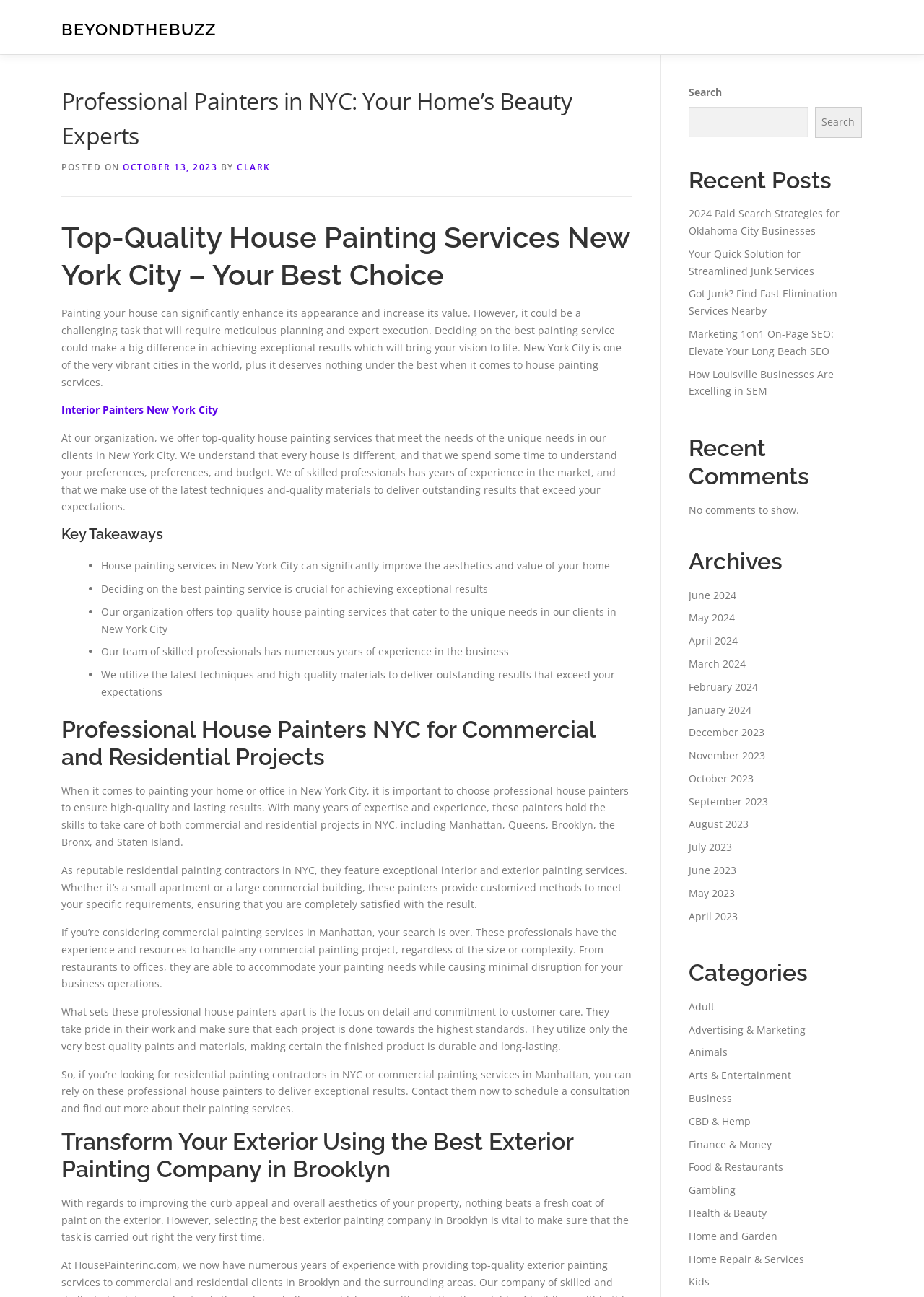Explain the contents of the webpage comprehensively.

This webpage is about professional painters in NYC, specifically highlighting the importance of top-quality house painting services in New York City. At the top, there is a header section with links to "BEYONDTHEBUZZ", "Contact", and "Privacy Policy". Below this, there is a main heading that reads "Professional Painters in NYC: Your Home’s Beauty Experts". 

Underneath this heading, there is a brief description of the importance of painting services, followed by a section titled "Key Takeaways" that lists four points about house painting services in NYC. 

The webpage then delves into the details of professional house painters in NYC, discussing their expertise in both commercial and residential projects. It highlights their focus on detail, commitment to customer care, and use of high-quality paints and materials. 

Further down, there is a section titled "Transform Your Exterior Using the Best Exterior Painting Company in Brooklyn", which emphasizes the importance of selecting the right exterior painting company to improve the curb appeal and overall aesthetics of a property. 

On the right-hand side of the webpage, there are several sections, including a search bar, "Recent Posts" with five links to different articles, "Recent Comments" with a message indicating that there are no comments to show, "Archives" with links to different months from June 2024 to July 2023, and "Categories" with links to various categories such as Adult, Advertising & Marketing, Animals, and more.